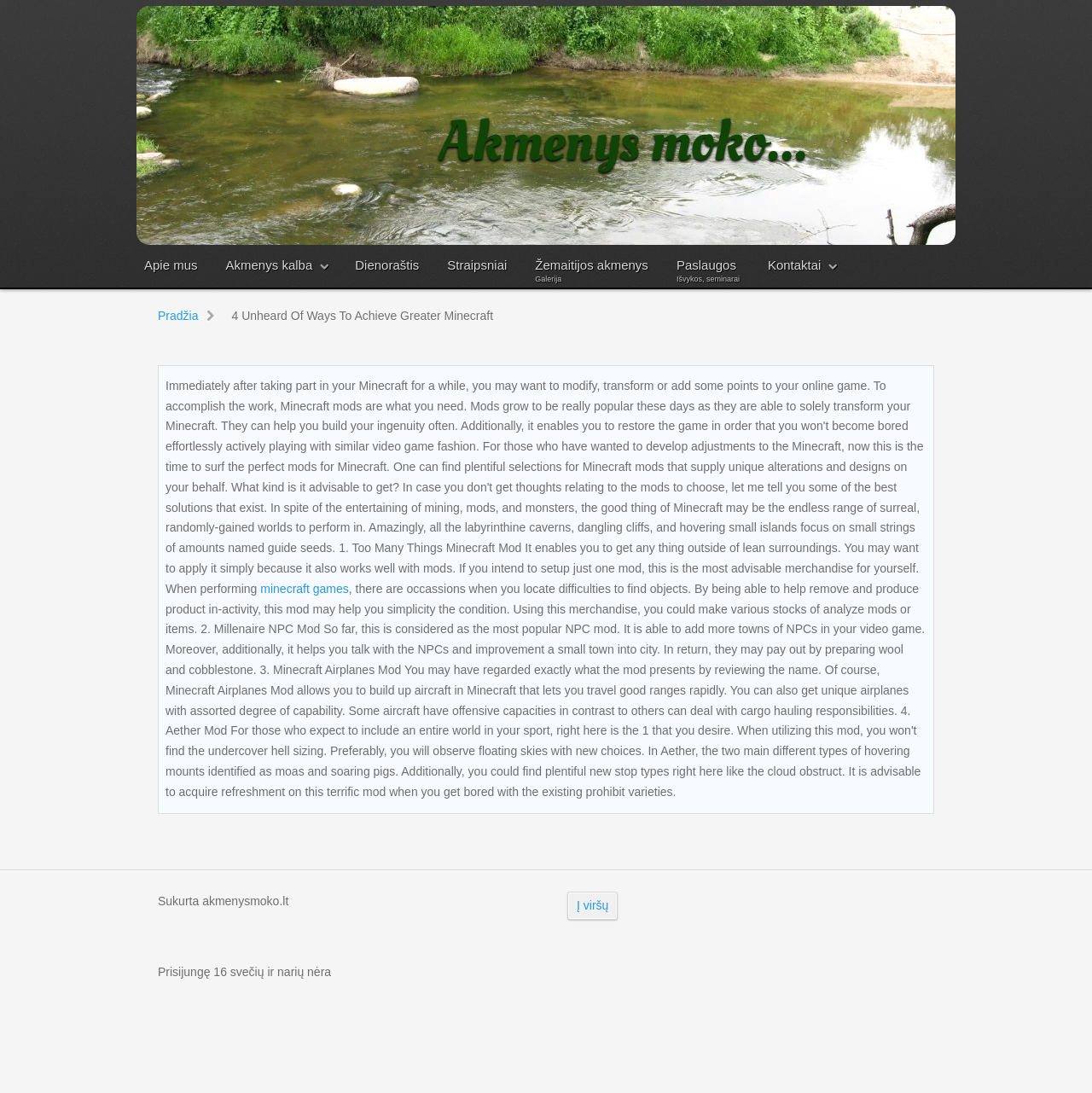Please identify the bounding box coordinates of the element on the webpage that should be clicked to follow this instruction: "Go back to the top of the page". The bounding box coordinates should be given as four float numbers between 0 and 1, formatted as [left, top, right, bottom].

[0.52, 0.815, 0.566, 0.842]